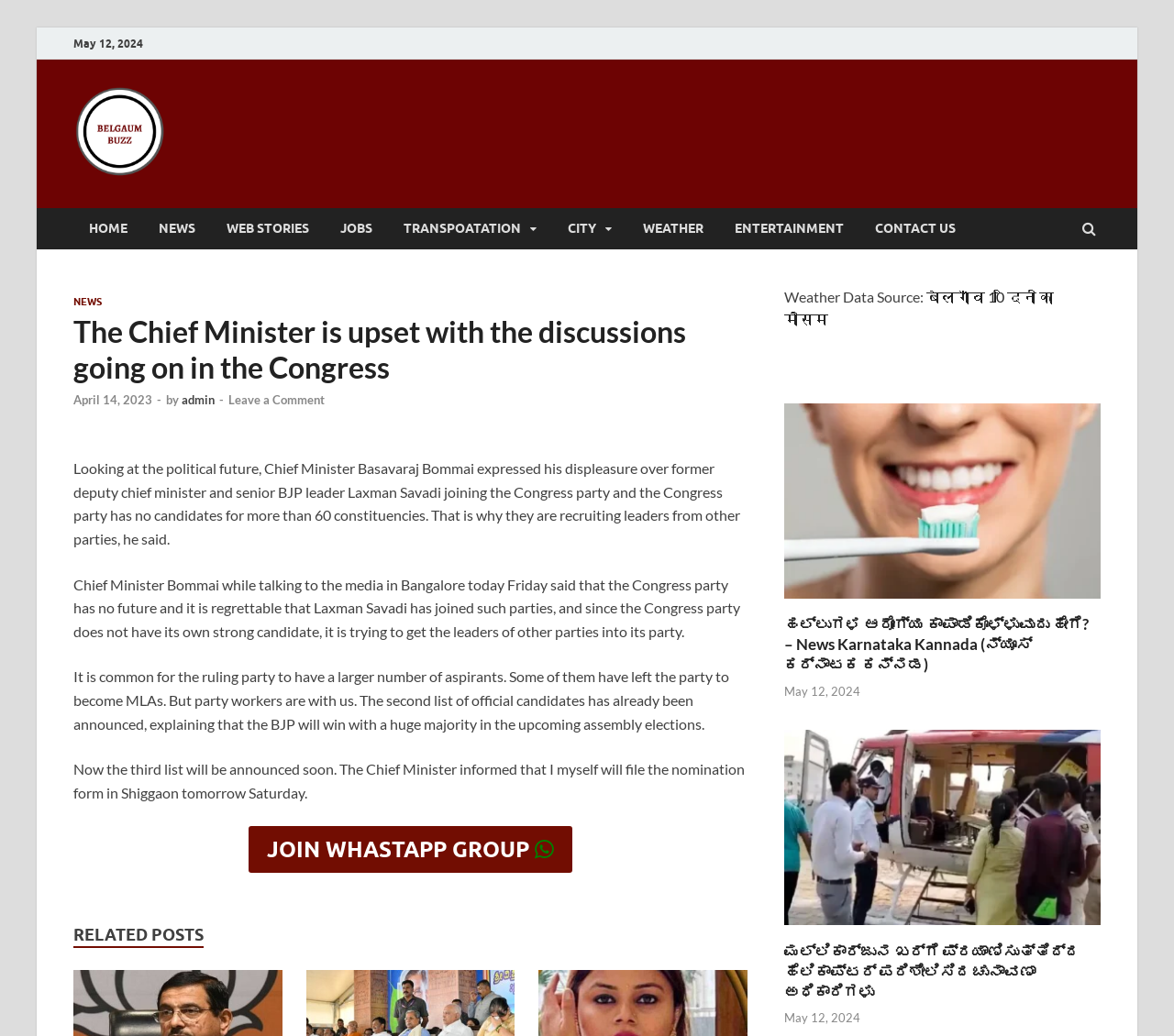Locate the bounding box coordinates of the segment that needs to be clicked to meet this instruction: "Join the WhatsApp group".

[0.212, 0.798, 0.488, 0.843]